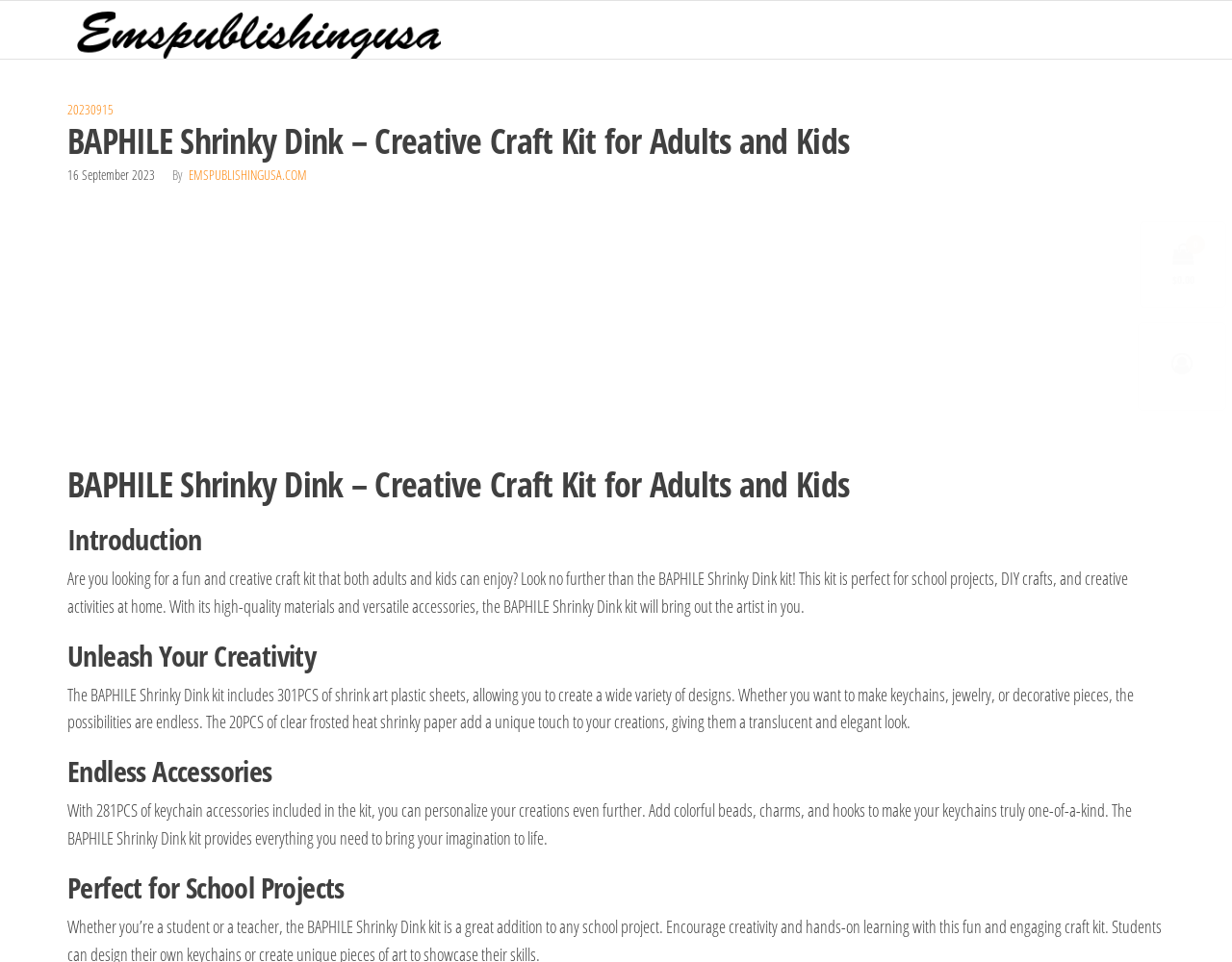Who can use the BAPHILE Shrinky Dink kit? Look at the image and give a one-word or short phrase answer.

Adults and kids